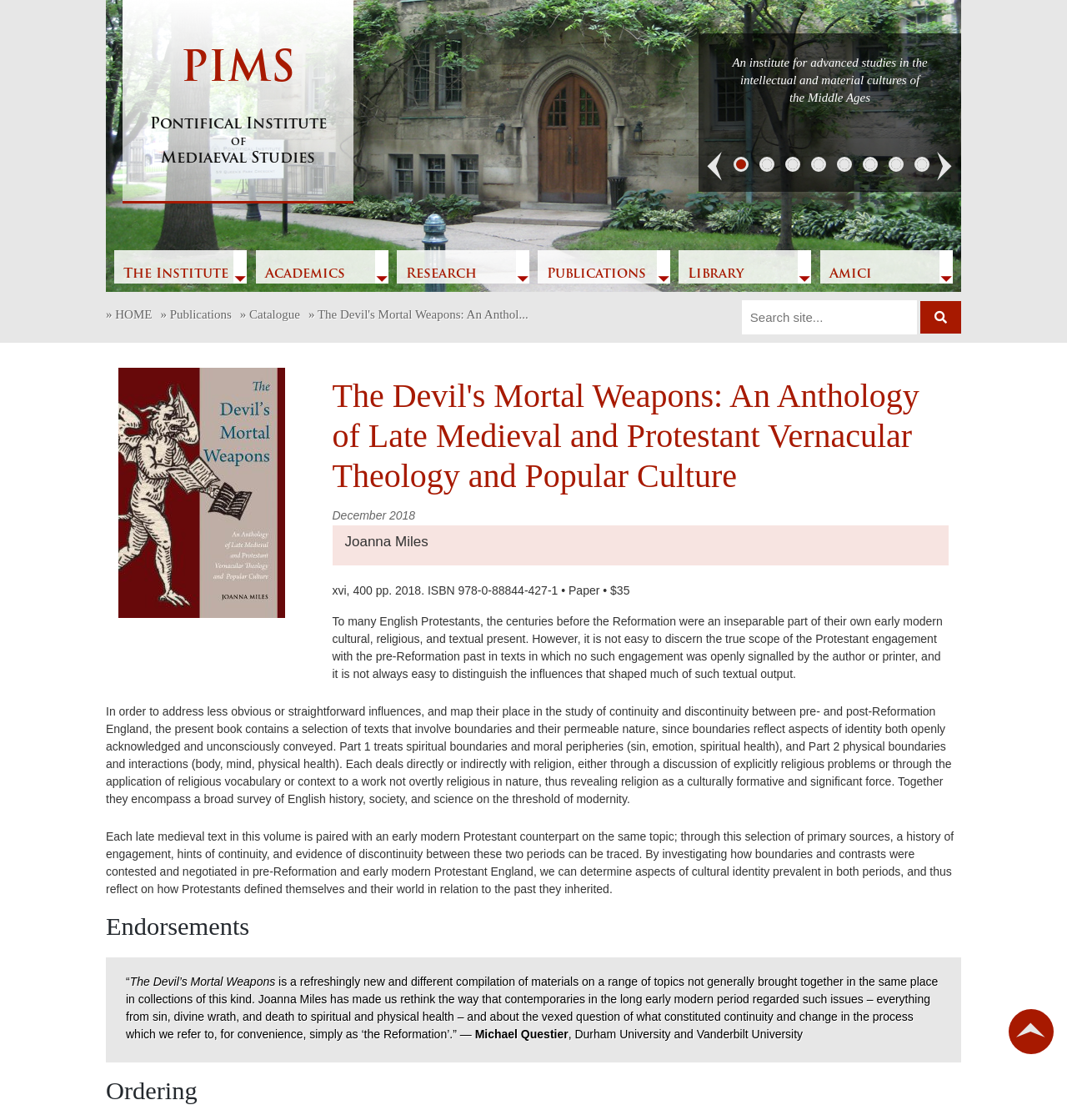Who is the author of this book?
Please provide a single word or phrase answer based on the image.

Joanna Miles